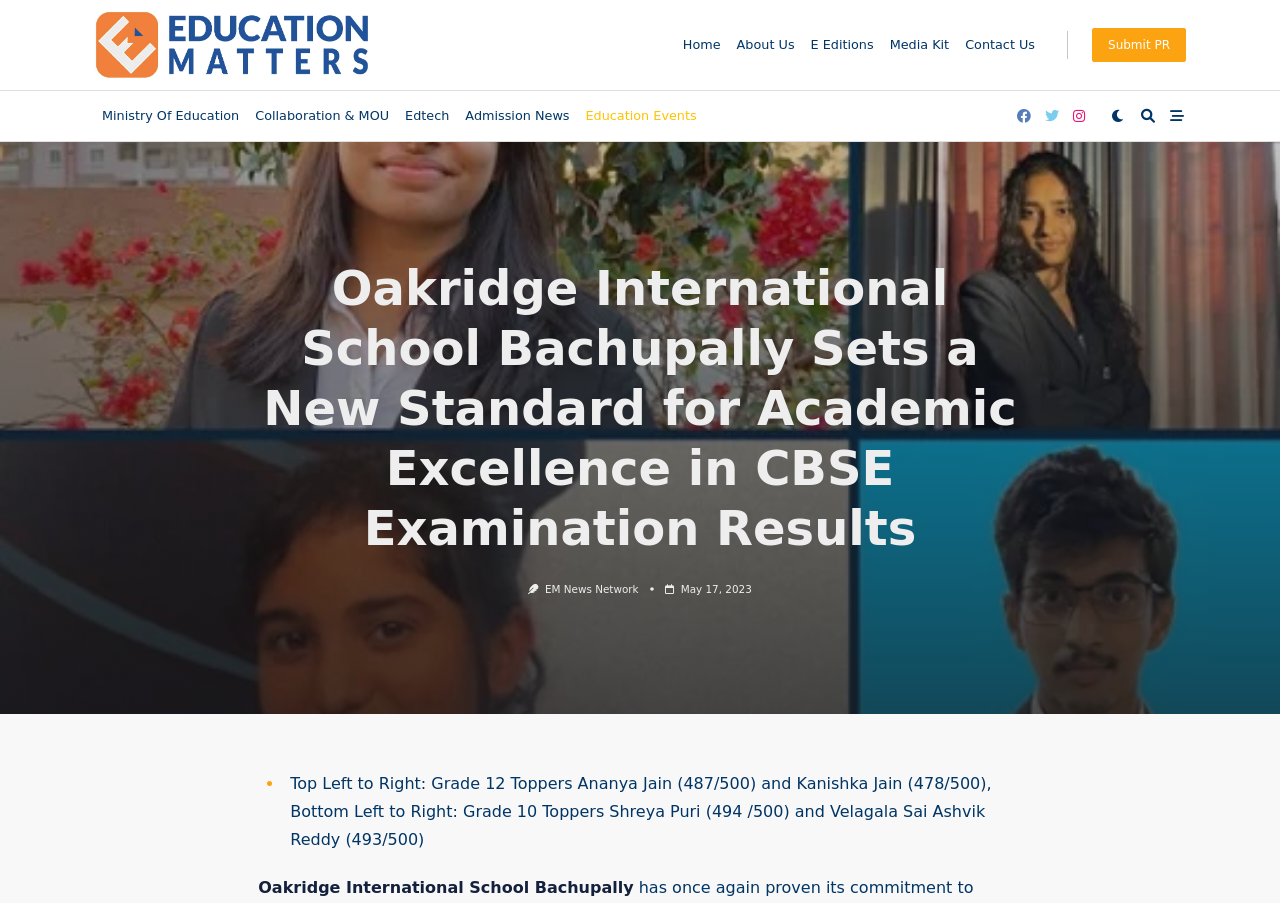From the element description Contact Us, predict the bounding box coordinates of the UI element. The coordinates must be specified in the format (top-left x, top-left y, bottom-right x, bottom-right y) and should be within the 0 to 1 range.

[0.748, 0.025, 0.815, 0.075]